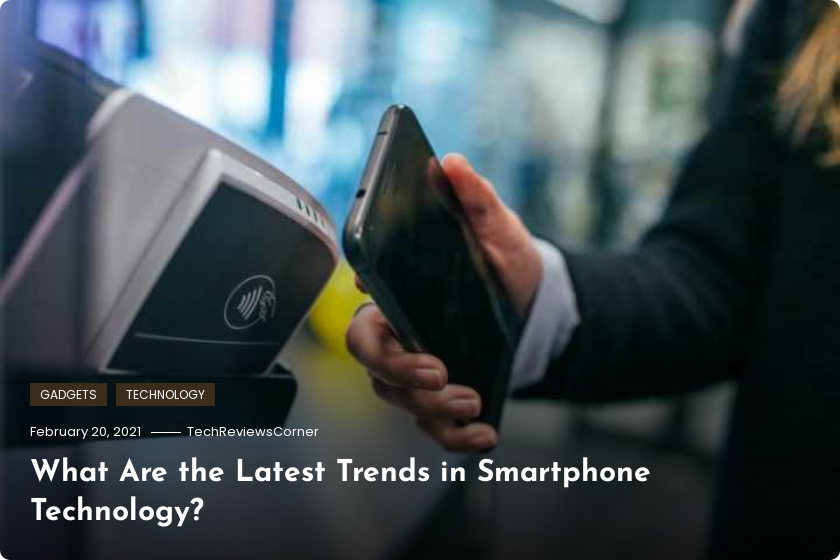Explain the details of the image comprehensively.

The image features a close-up of a hand holding a smartphone, poised to make a contactless payment at a modern payment terminal. The background is slightly blurred, suggesting a bustling environment typical of retail spaces where technology is utilized for convenience. Above the image are the headings "GADGETS" and "TECHNOLOGY," indicating the focus of the article, titled "What Are the Latest Trends in Smartphone Technology?" dated February 20, 2021, from TechReviewsCorner. This composition highlights the integration of smartphones in daily transactions and the evolving landscape of mobile technology.